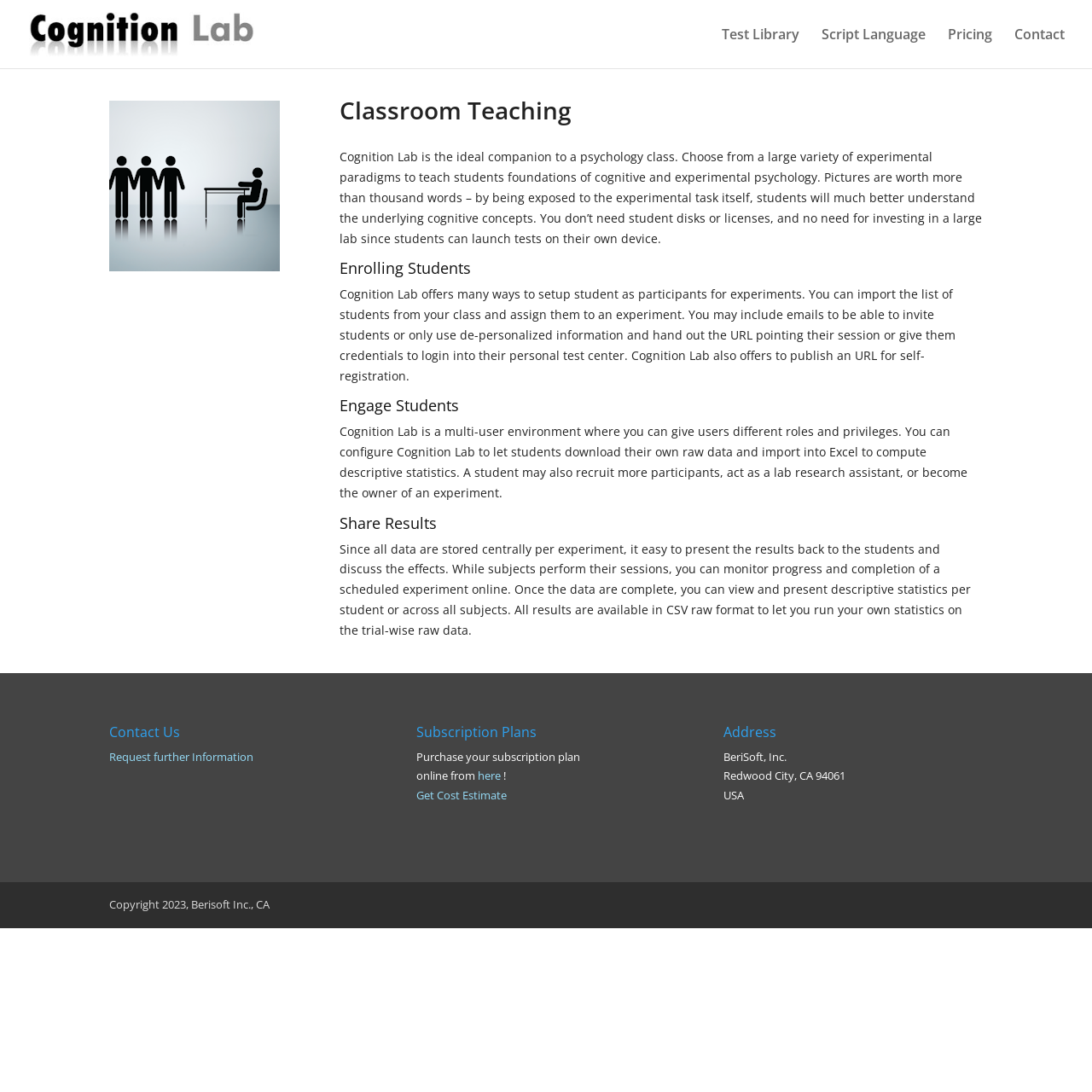Please give a concise answer to this question using a single word or phrase: 
How can students participate in experiments?

Import list, assign, or self-register